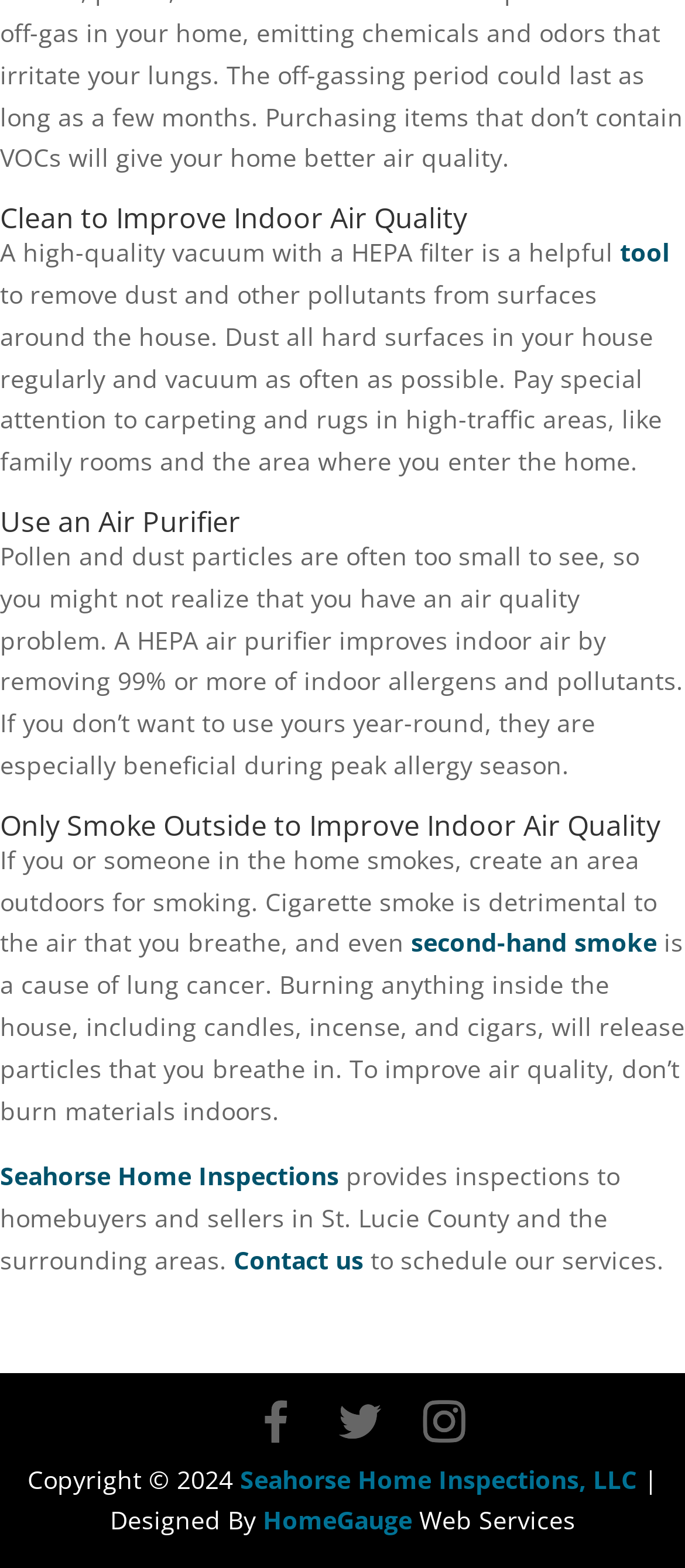What social media platforms are linked on the webpage?
Kindly offer a detailed explanation using the data available in the image.

The webpage has links to three social media platforms: Facebook, Twitter, and Instagram. These links are located at the bottom of the webpage.